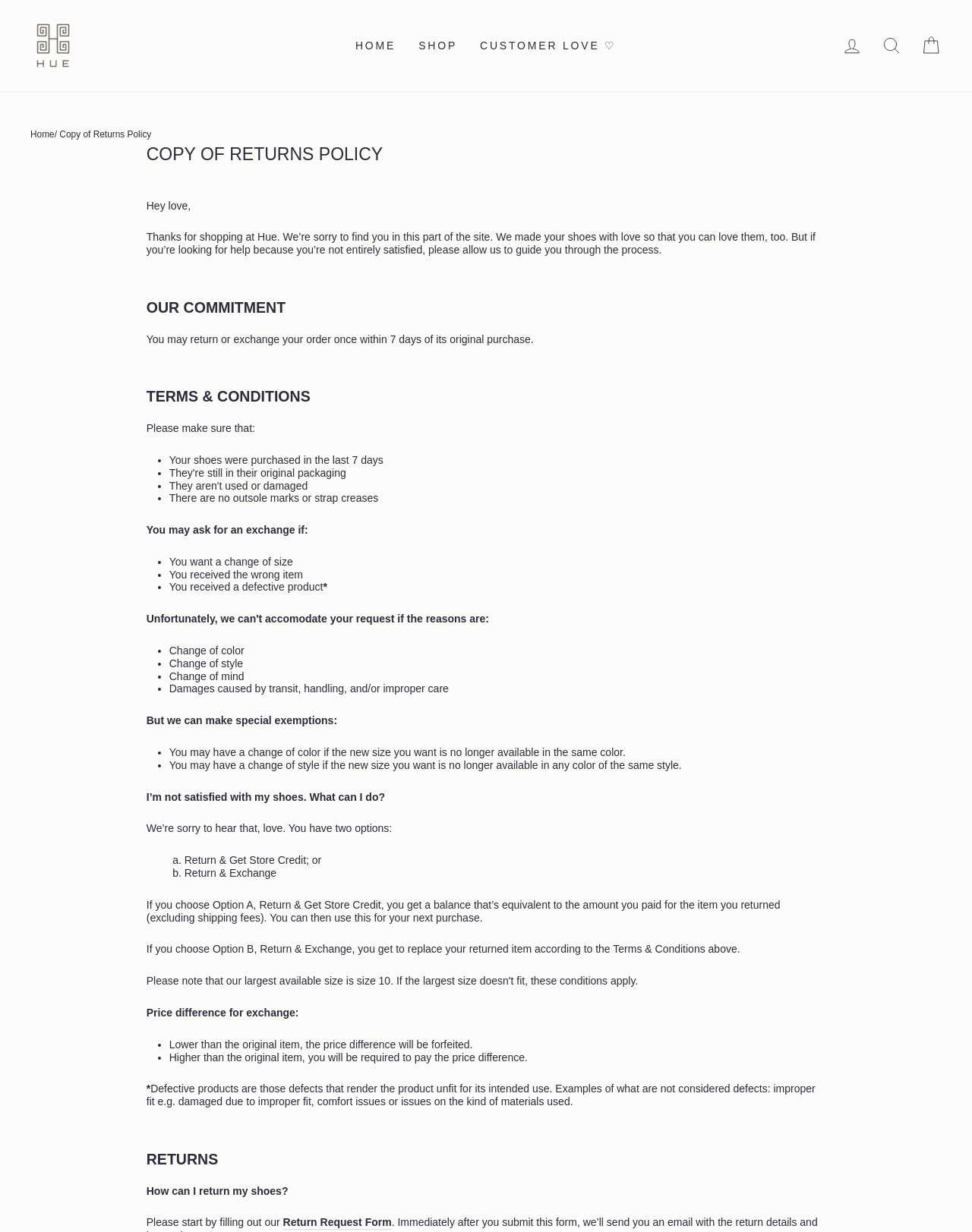Please locate the bounding box coordinates of the element that needs to be clicked to achieve the following instruction: "Click on the 'LOG IN' link". The coordinates should be four float numbers between 0 and 1, i.e., [left, top, right, bottom].

[0.856, 0.024, 0.897, 0.05]